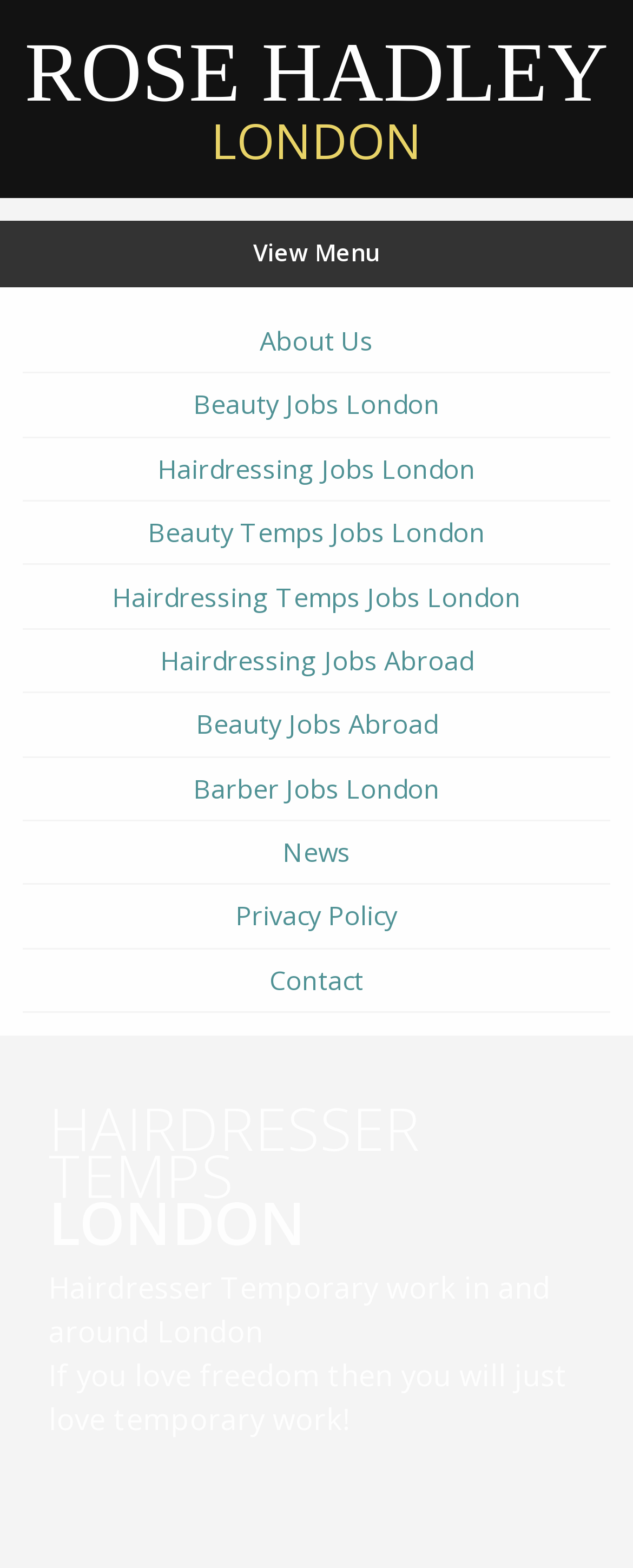How many links are there in the menu?
Use the information from the image to give a detailed answer to the question.

The menu is located on the left side of the page, and it contains 13 links, including 'About Us', 'Beauty Jobs London', 'Hairdressing Jobs London', and so on.